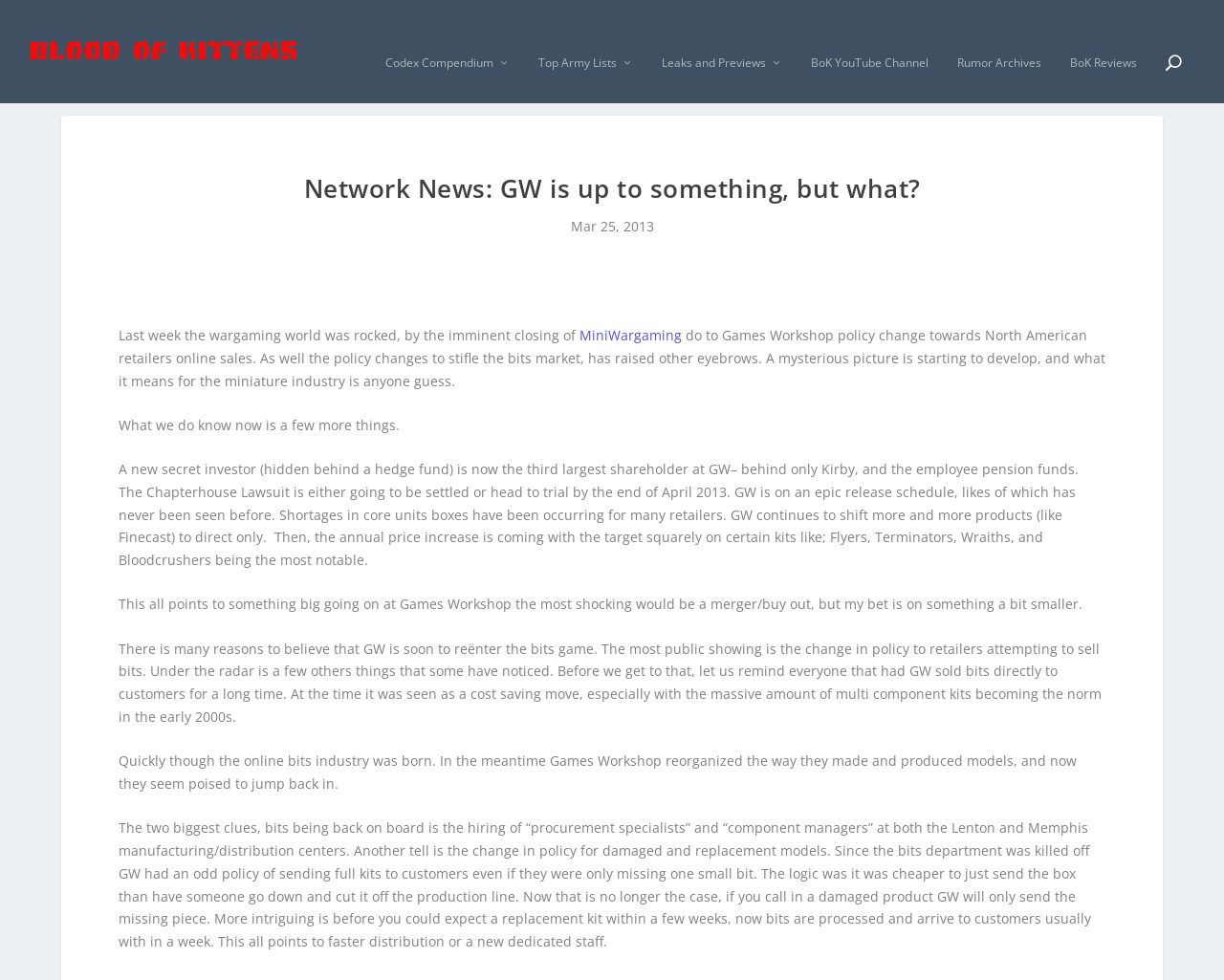What is the main heading of this webpage? Please extract and provide it.

Network News: GW is up to something, but what?